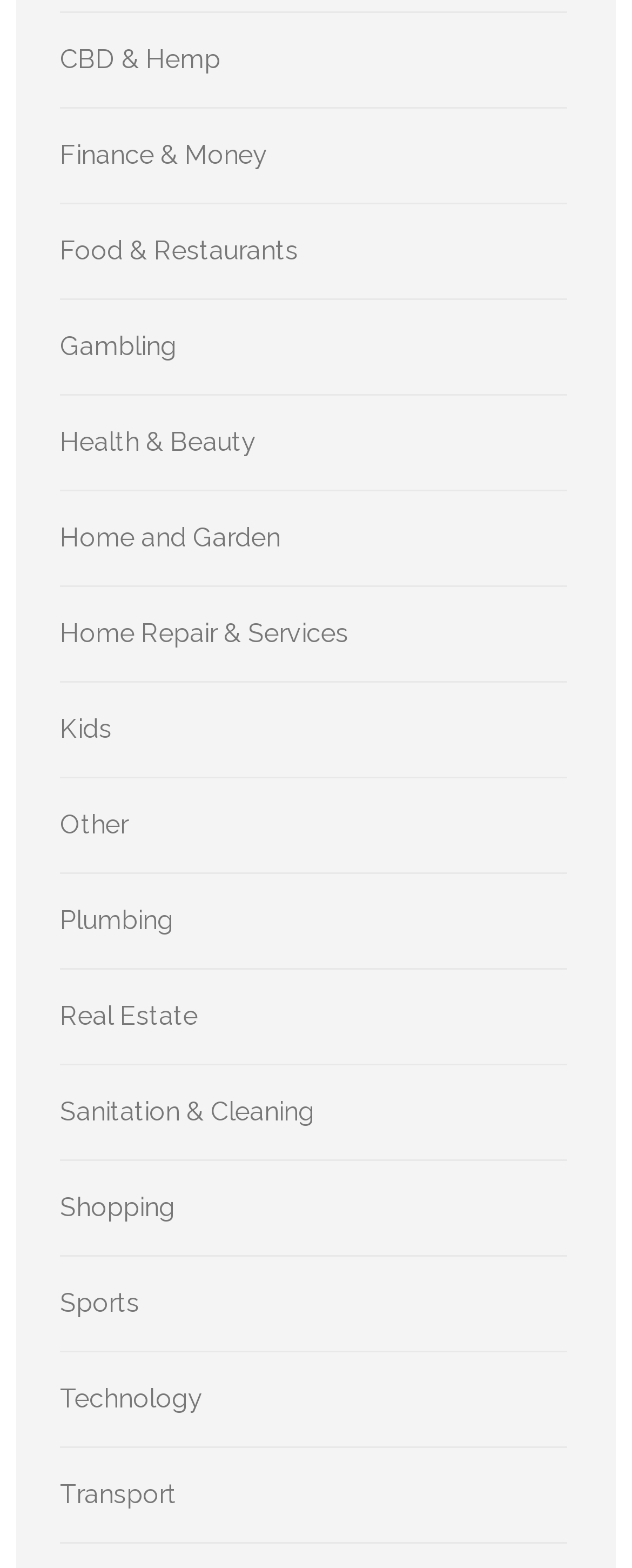From the webpage screenshot, identify the region described by Real Estate. Provide the bounding box coordinates as (top-left x, top-left y, bottom-right x, bottom-right y), with each value being a floating point number between 0 and 1.

[0.095, 0.638, 0.313, 0.657]